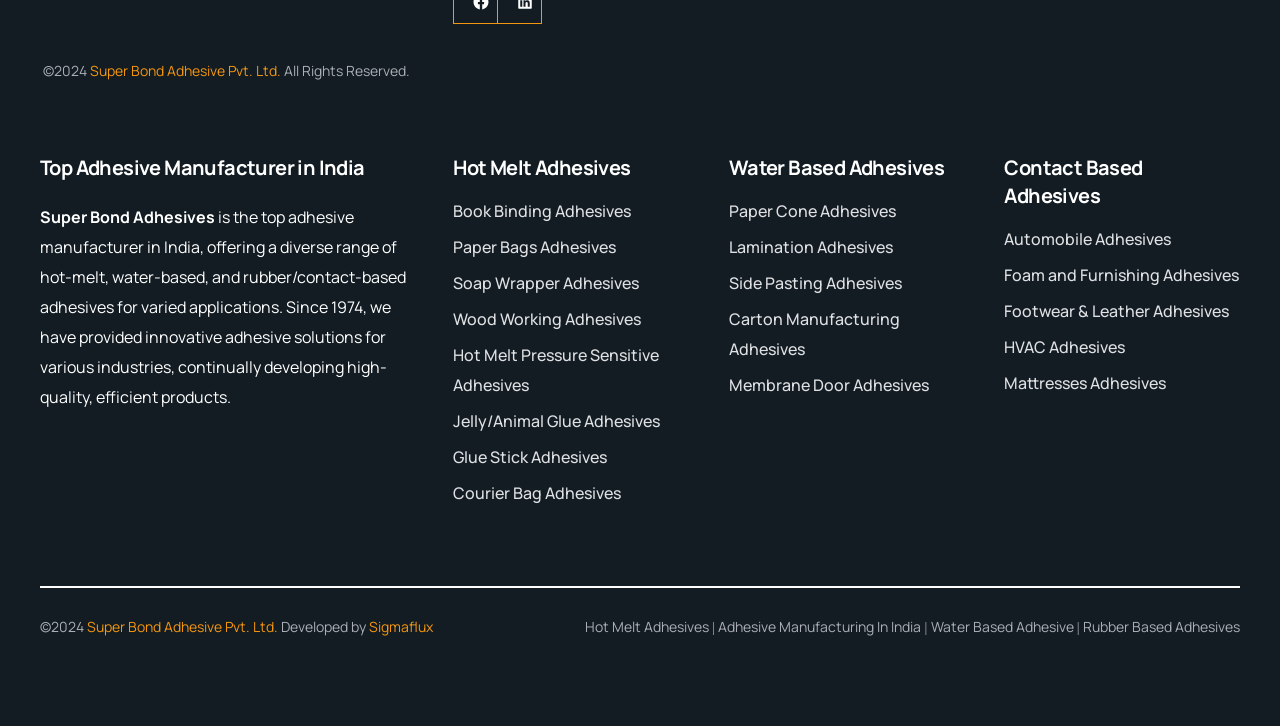Please provide the bounding box coordinates for the element that needs to be clicked to perform the instruction: "Click on Super Bond Adhesive Pvt. Ltd.". The coordinates must consist of four float numbers between 0 and 1, formatted as [left, top, right, bottom].

[0.07, 0.083, 0.22, 0.11]